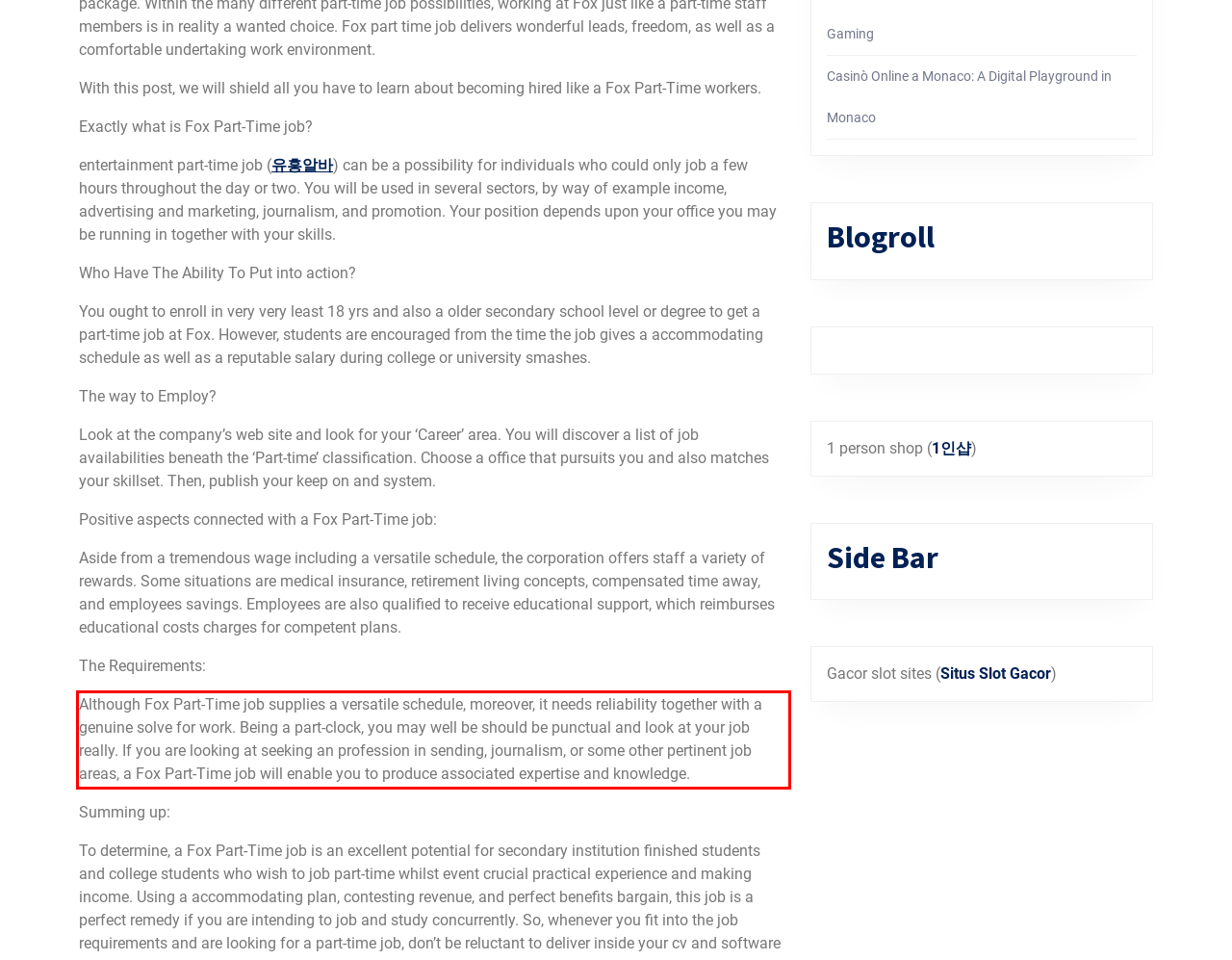Look at the provided screenshot of the webpage and perform OCR on the text within the red bounding box.

Although Fox Part-Time job supplies a versatile schedule, moreover, it needs reliability together with a genuine solve for work. Being a part-clock, you may well be should be punctual and look at your job really. If you are looking at seeking an profession in sending, journalism, or some other pertinent job areas, a Fox Part-Time job will enable you to produce associated expertise and knowledge.